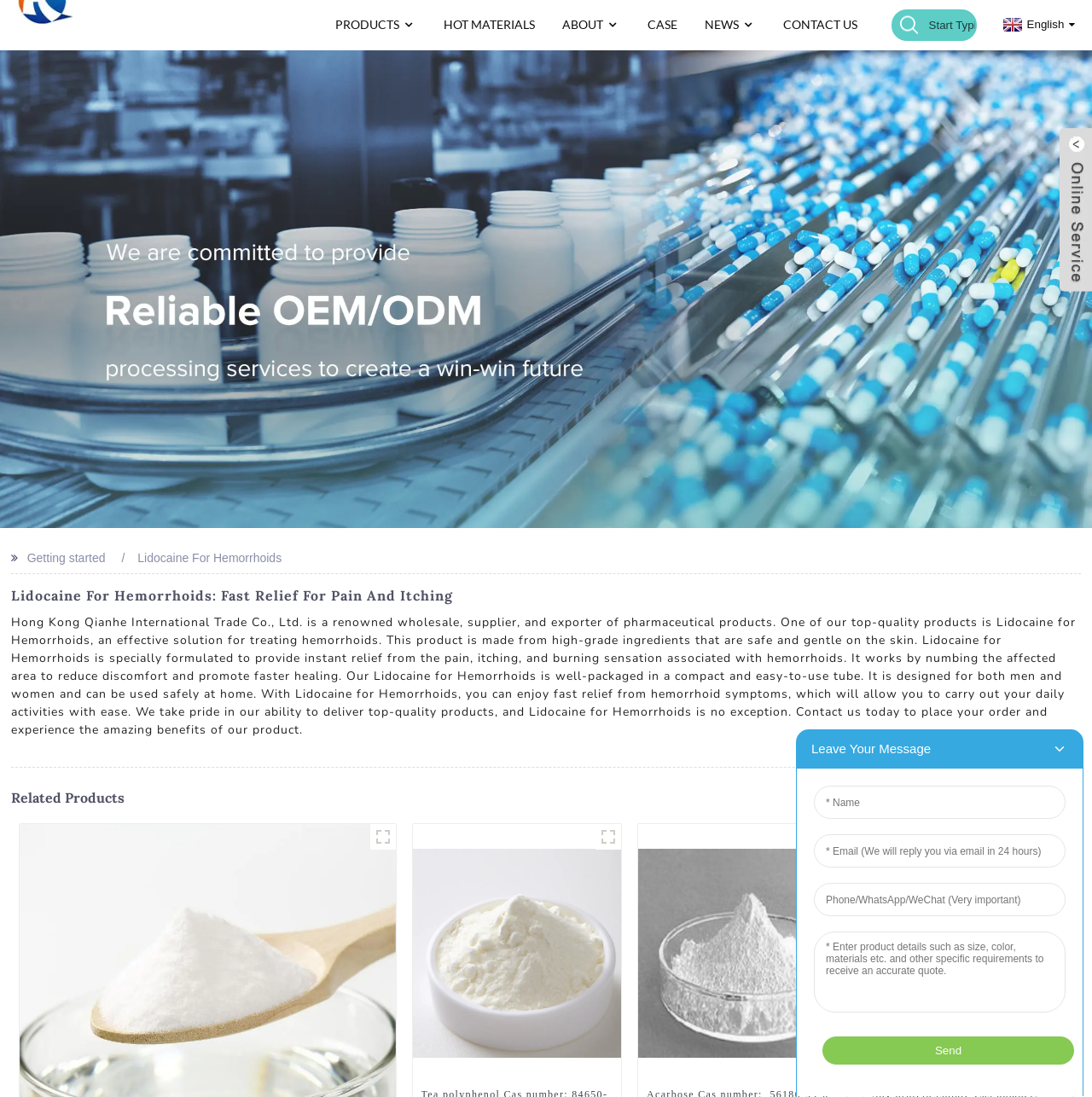Carefully observe the image and respond to the question with a detailed answer:
What is the language of the webpage?

I found the language of the webpage by looking at the link that says 'English' with a flag icon next to it, indicating that the webpage is in English.